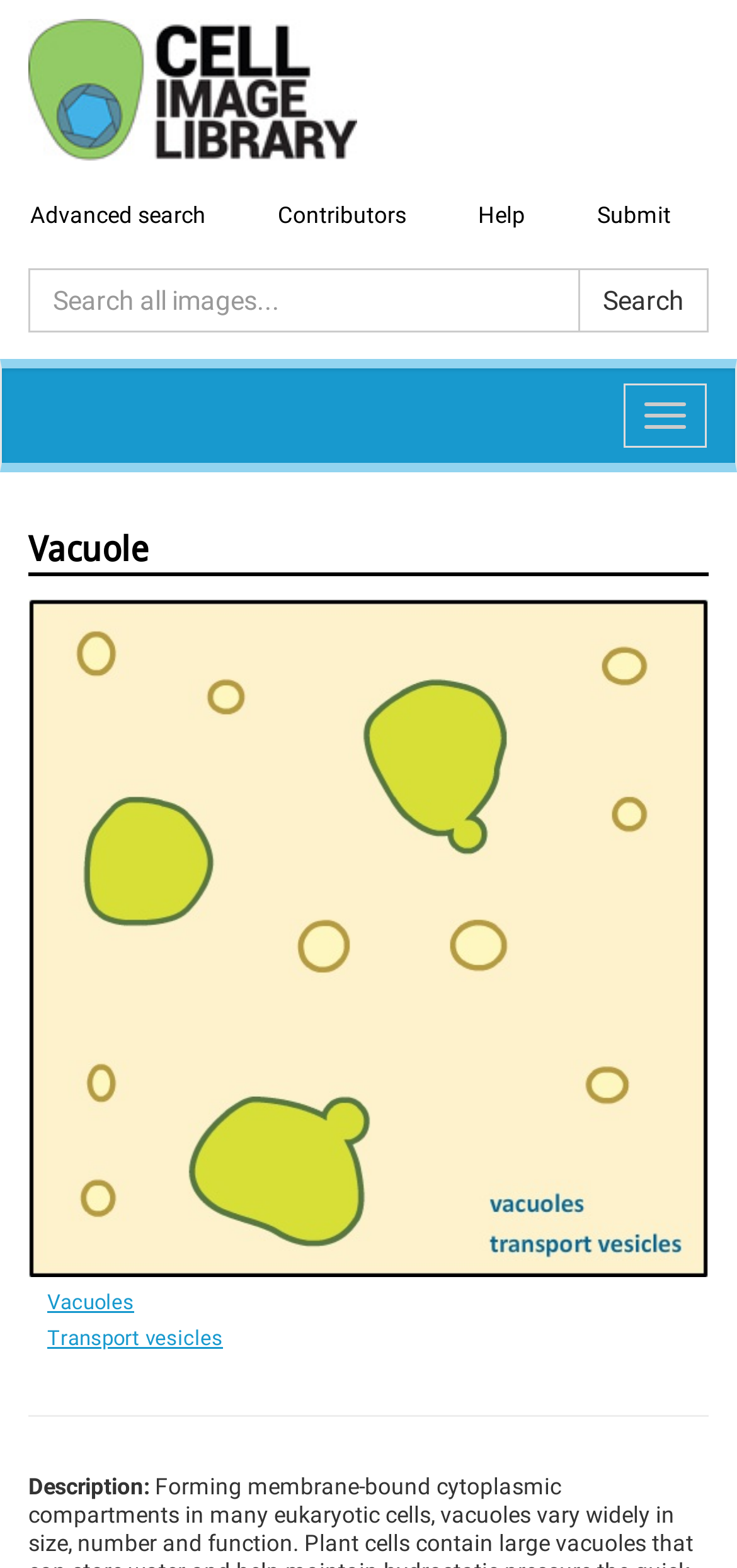Locate the bounding box coordinates of the element you need to click to accomplish the task described by this instruction: "Click the logo".

[0.038, 0.012, 0.962, 0.102]